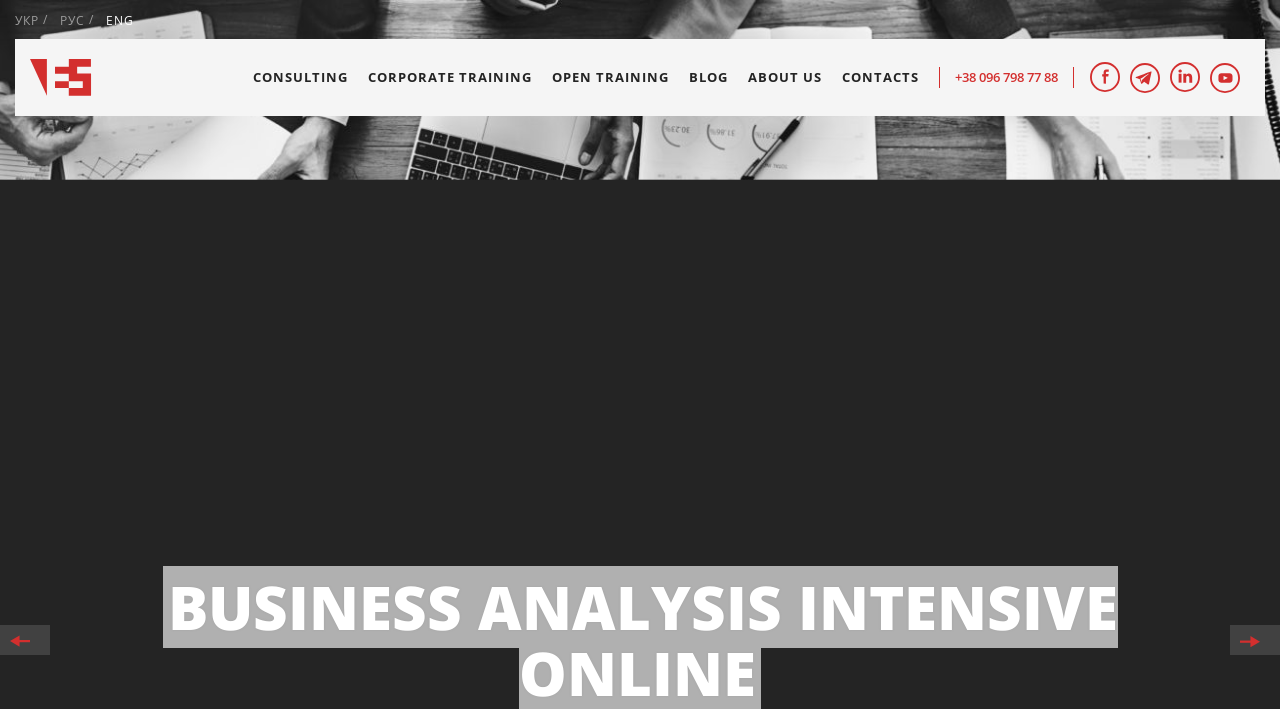Respond concisely with one word or phrase to the following query:
What languages are available on this website?

Ukrainian, Russian, English